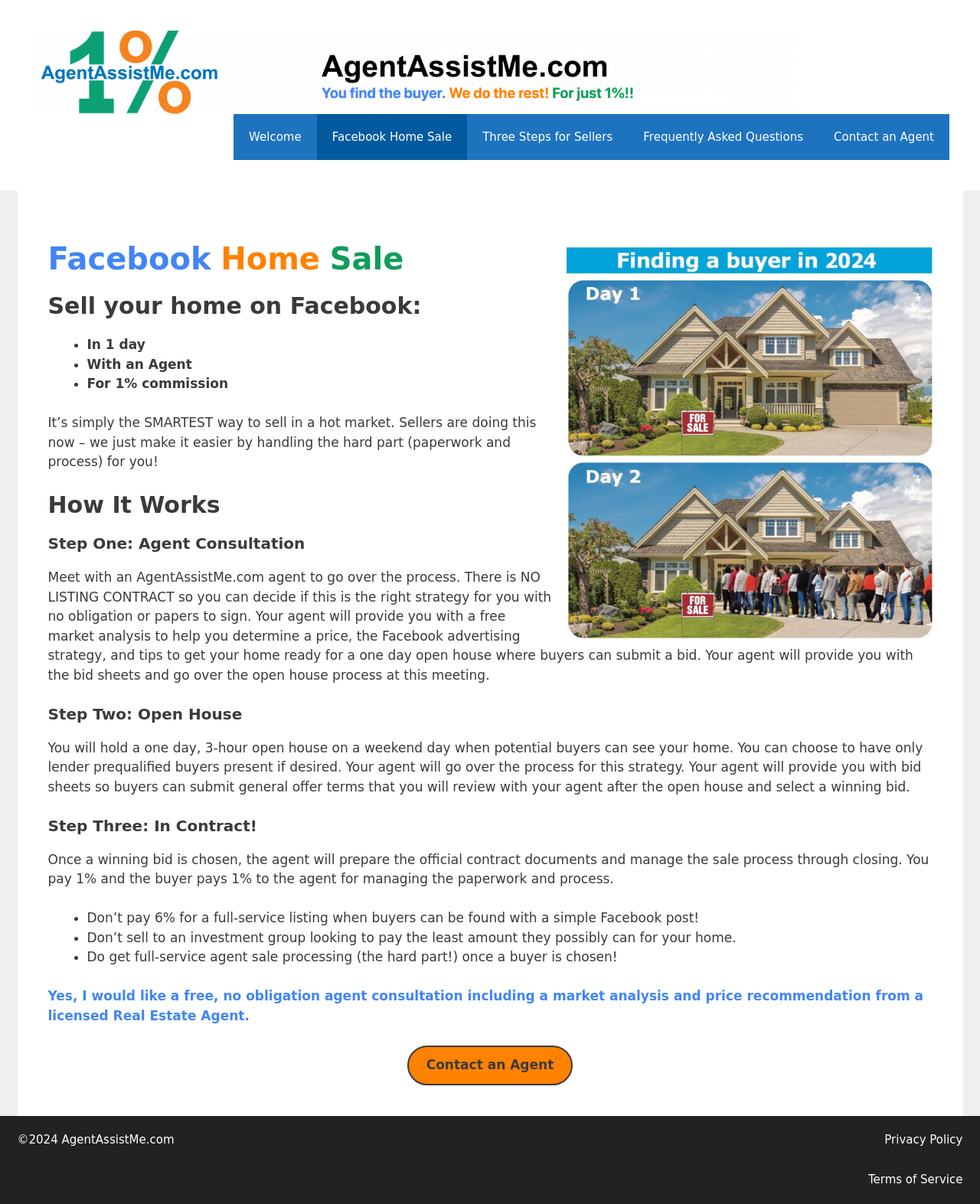Provide a brief response using a word or short phrase to this question:
What is the commission rate for sellers?

1%